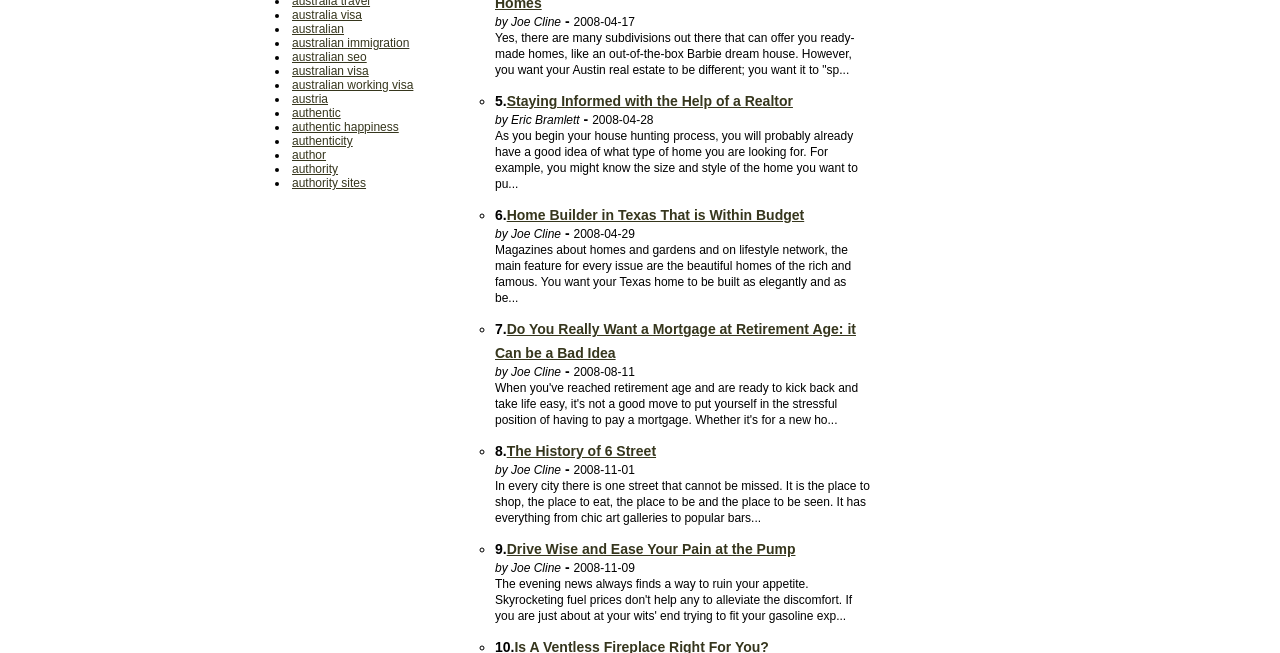Determine the bounding box coordinates for the HTML element described here: "Final Thoughts".

None